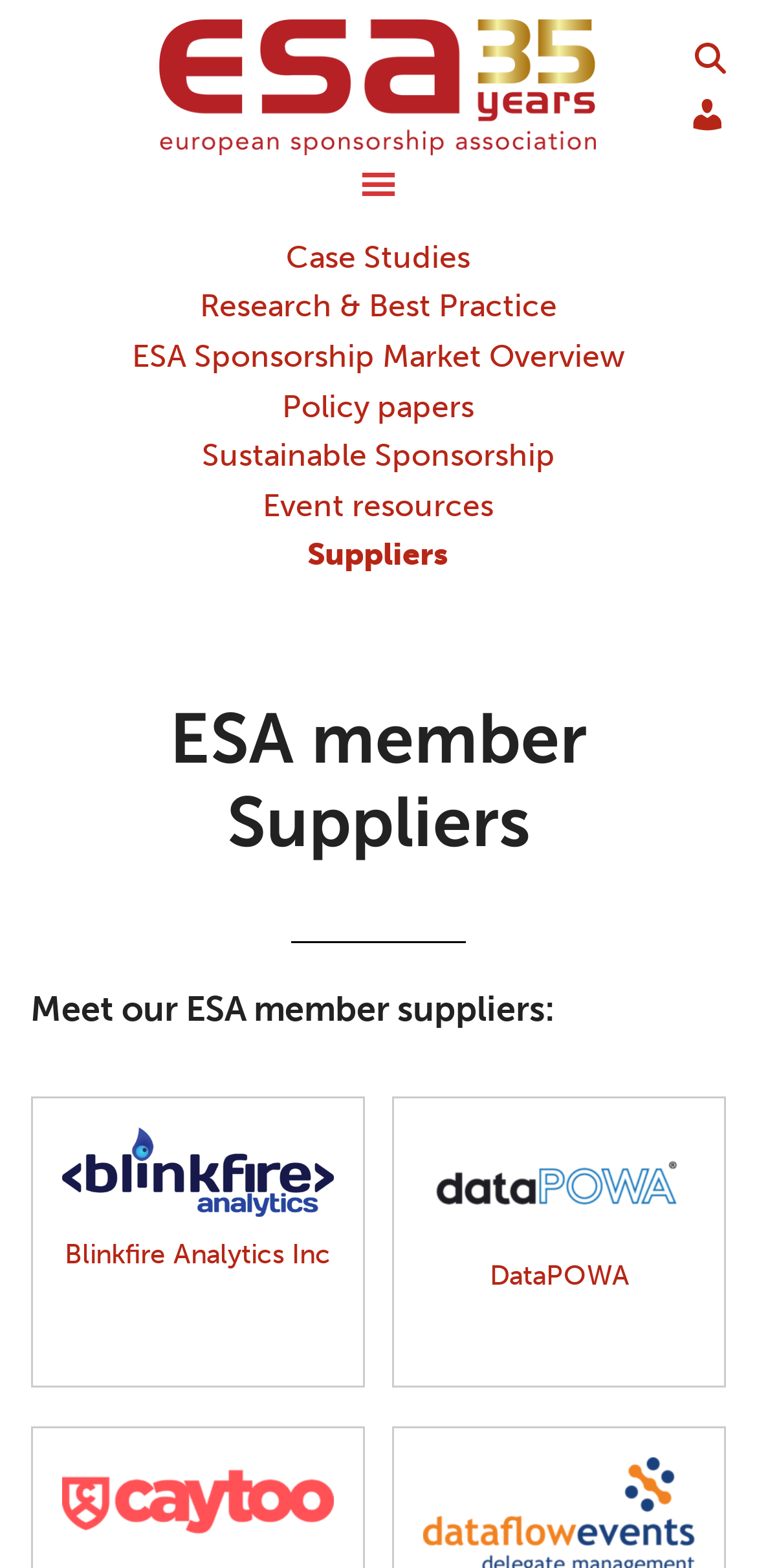Reply to the question with a single word or phrase:
How many images are on the webpage?

1